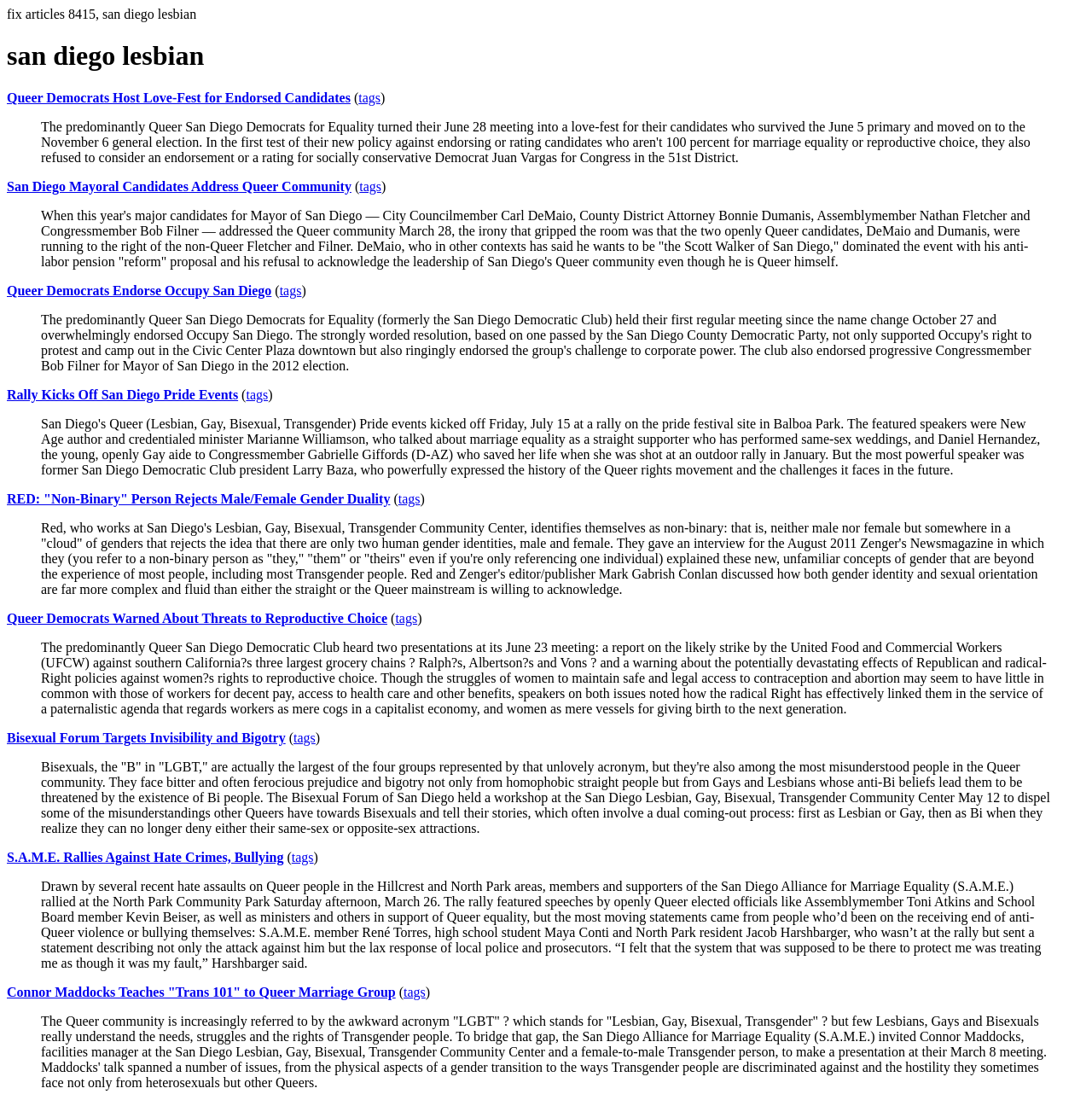Determine the bounding box for the HTML element described here: "san diego lesbian". The coordinates should be given as [left, top, right, bottom] with each number being a float between 0 and 1.

[0.006, 0.037, 0.994, 0.066]